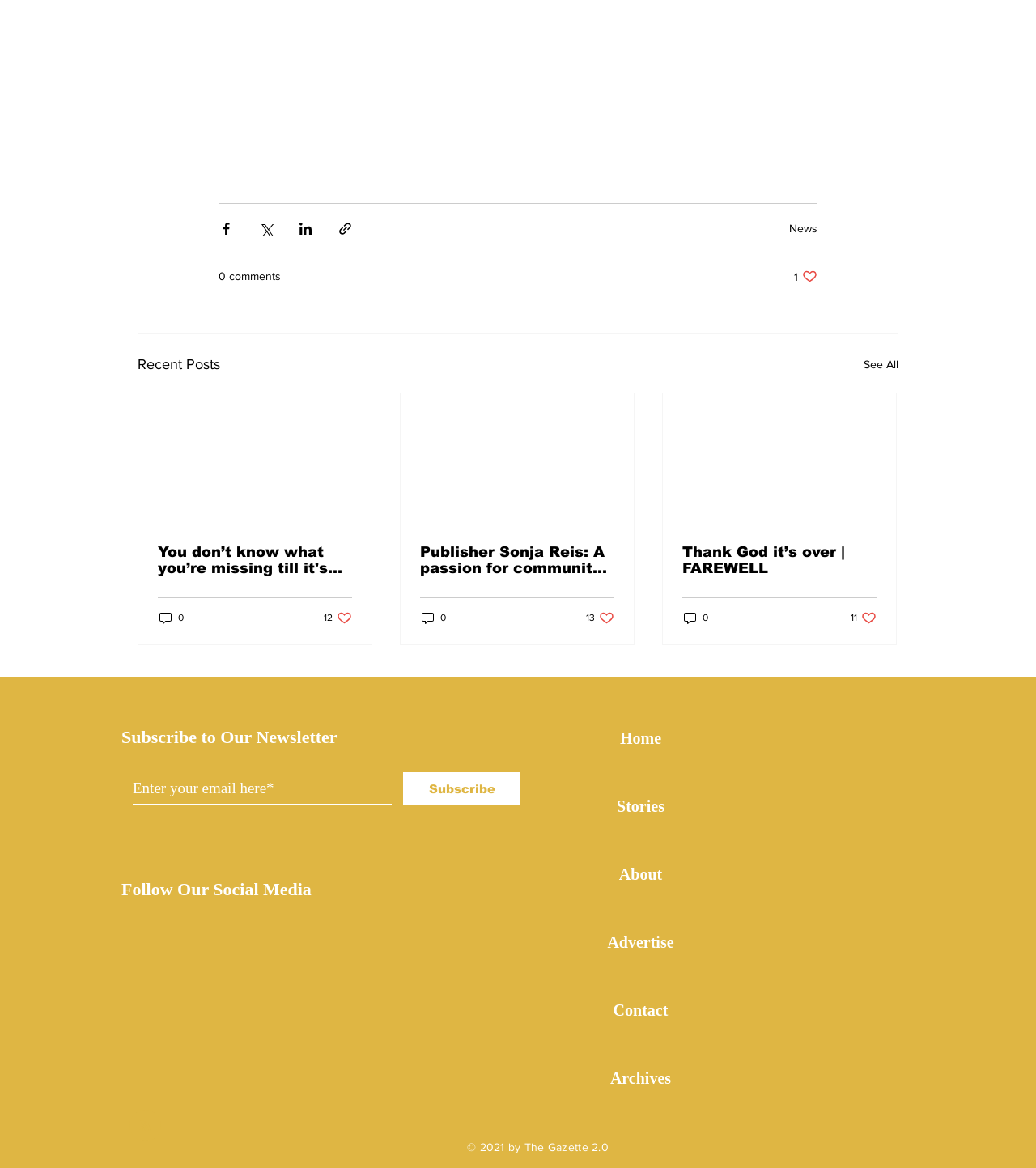Determine the bounding box coordinates of the section I need to click to execute the following instruction: "Follow on Facebook". Provide the coordinates as four float numbers between 0 and 1, i.e., [left, top, right, bottom].

[0.128, 0.789, 0.146, 0.805]